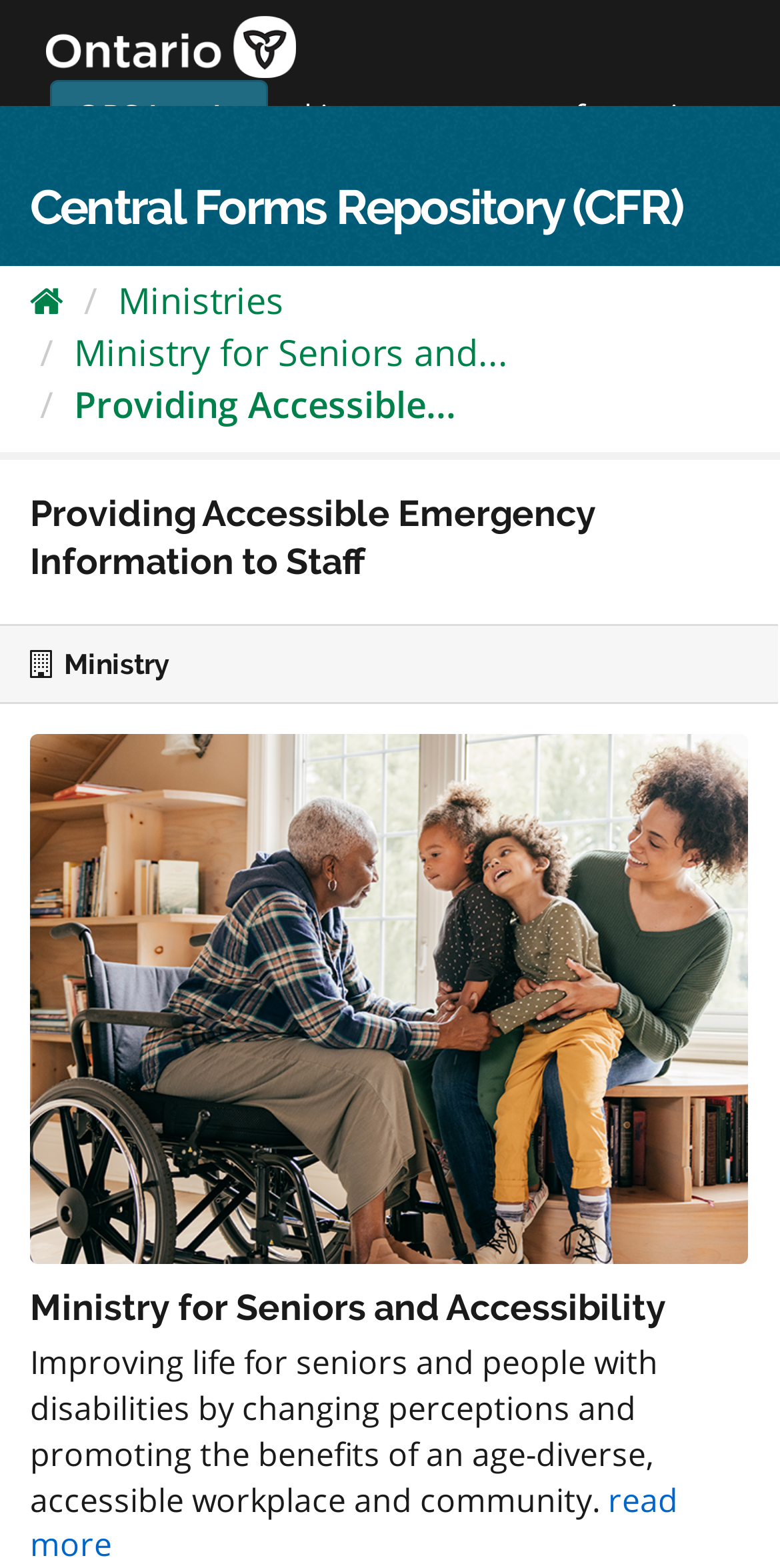Please find the bounding box coordinates of the element that must be clicked to perform the given instruction: "Read more about Improving life for seniors and people with disabilities". The coordinates should be four float numbers from 0 to 1, i.e., [left, top, right, bottom].

[0.038, 0.942, 0.869, 0.999]